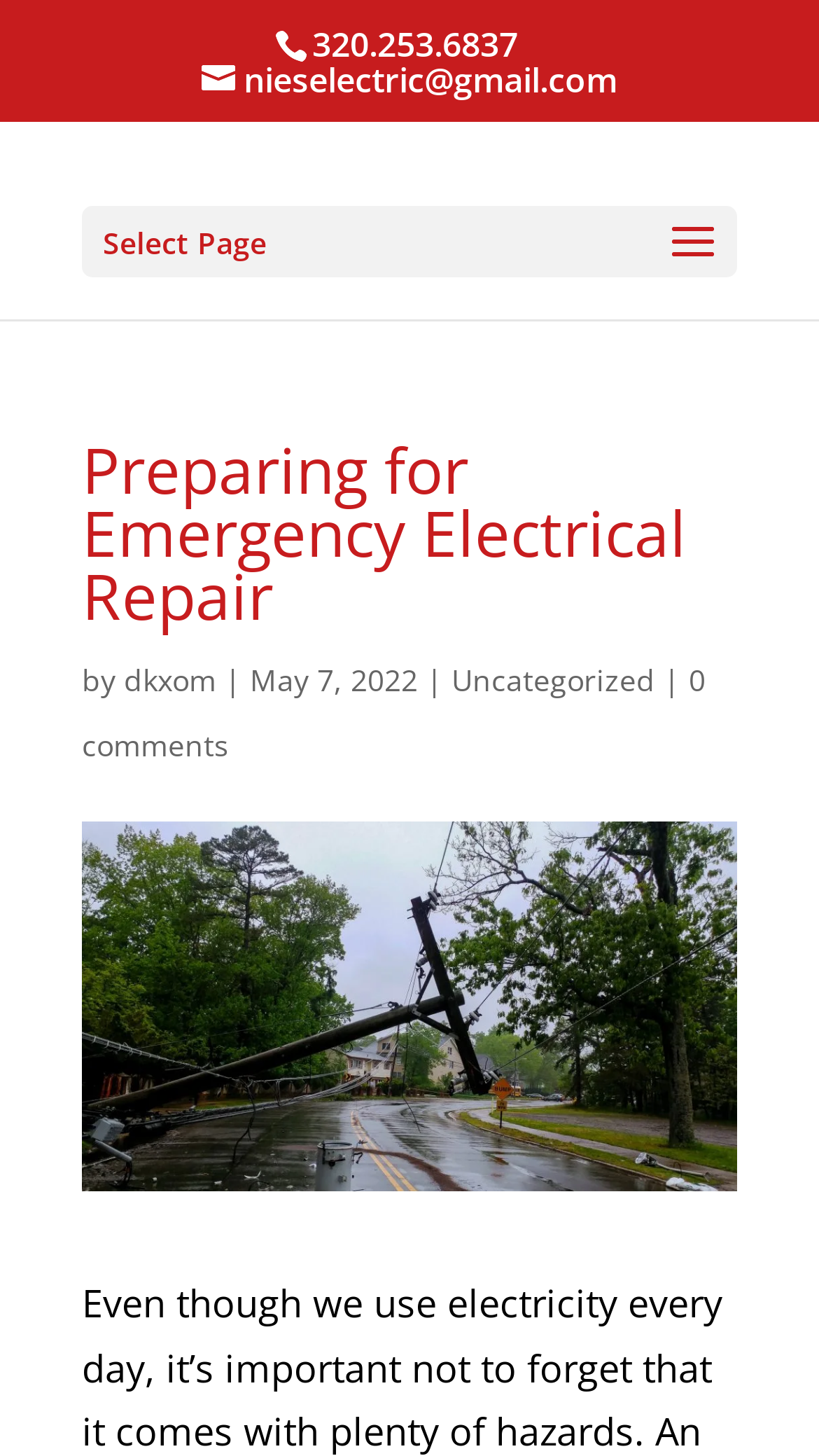How many comments does the latest article have?
Provide a one-word or short-phrase answer based on the image.

0 comments